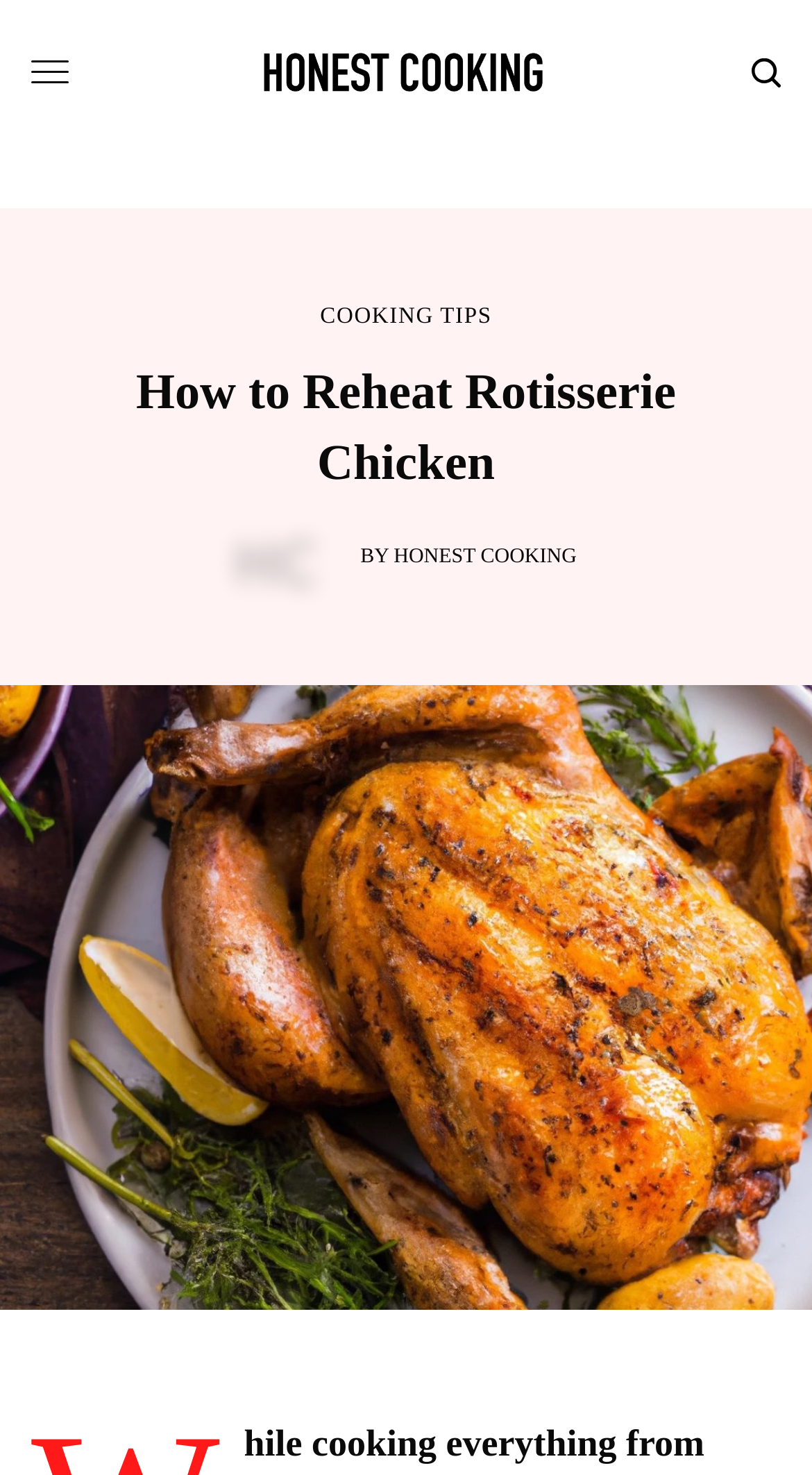Identify the bounding box of the UI element described as follows: "title="Honest Cooking"". Provide the coordinates as four float numbers in the range of 0 to 1 [left, top, right, bottom].

[0.308, 0.028, 0.692, 0.071]